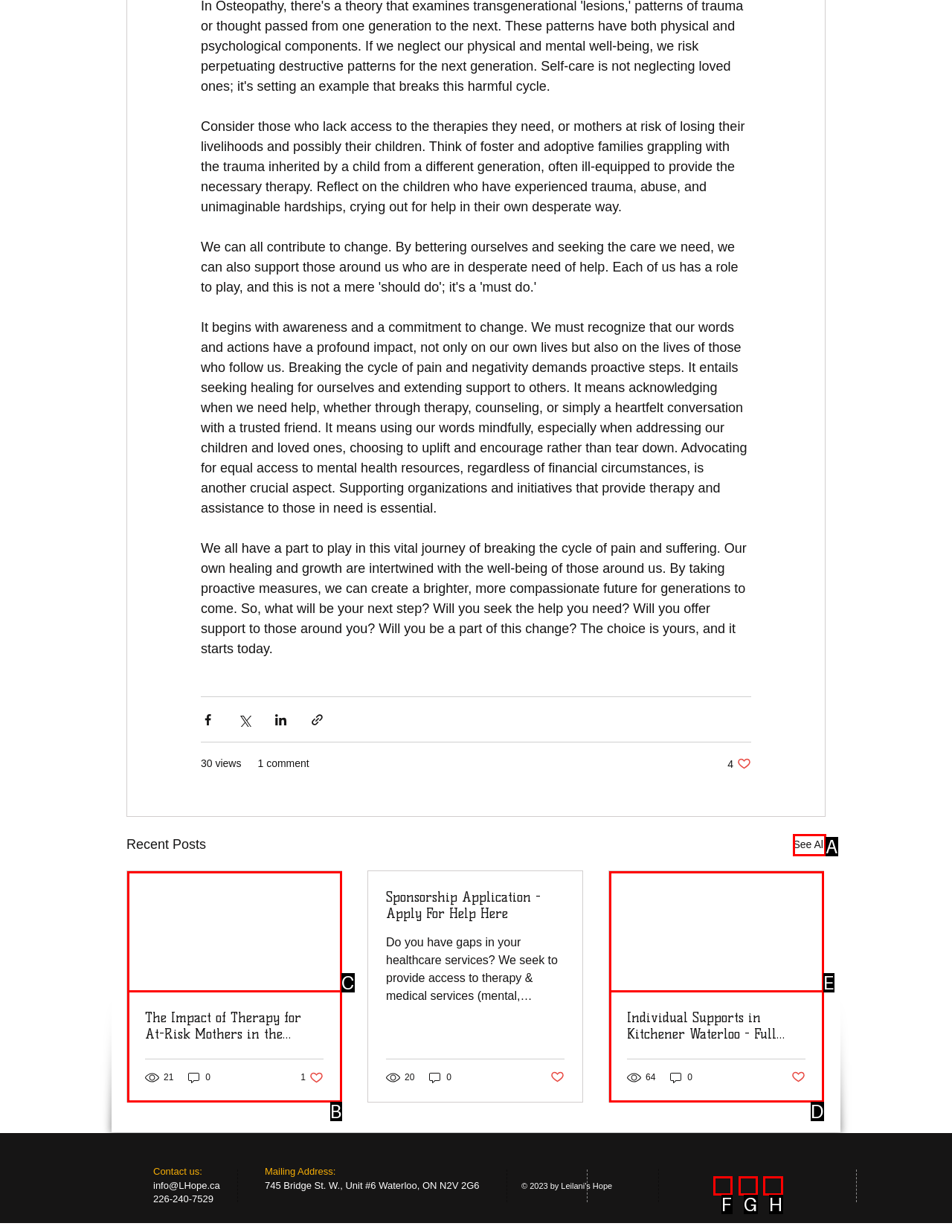Indicate the HTML element that should be clicked to perform the task: Follow on Twitter Reply with the letter corresponding to the chosen option.

H